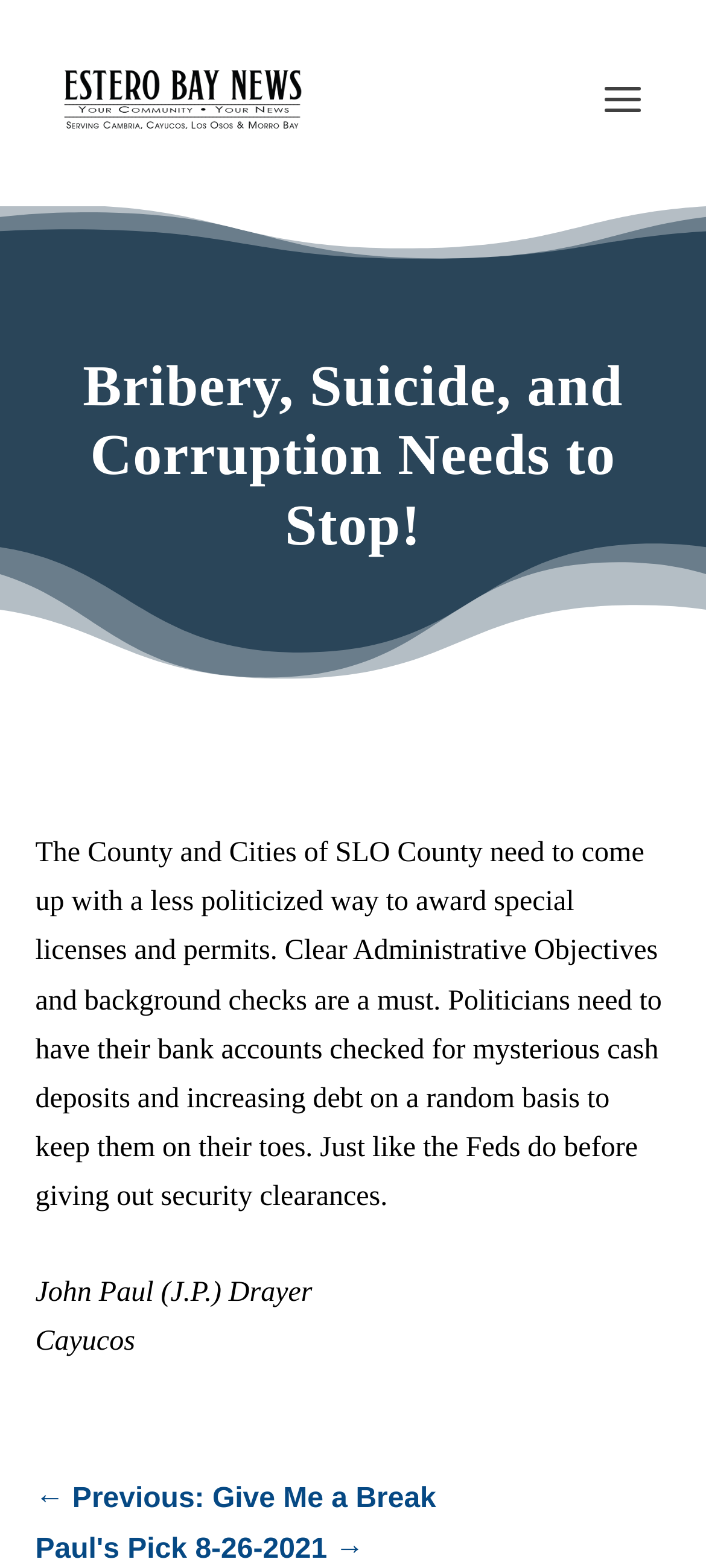What is the name of the news organization?
Please provide a single word or phrase in response based on the screenshot.

Estero Bay News